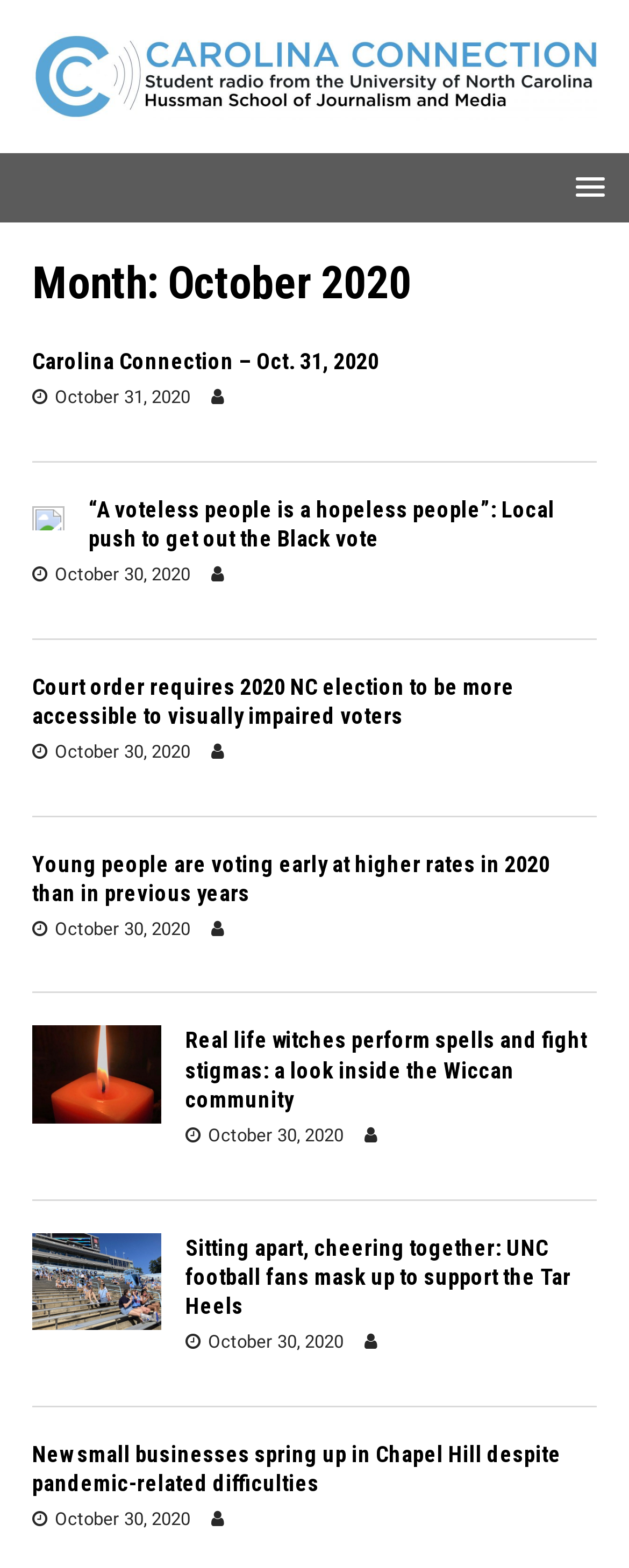Kindly determine the bounding box coordinates of the area that needs to be clicked to fulfill this instruction: "Read about Lester Dent".

None